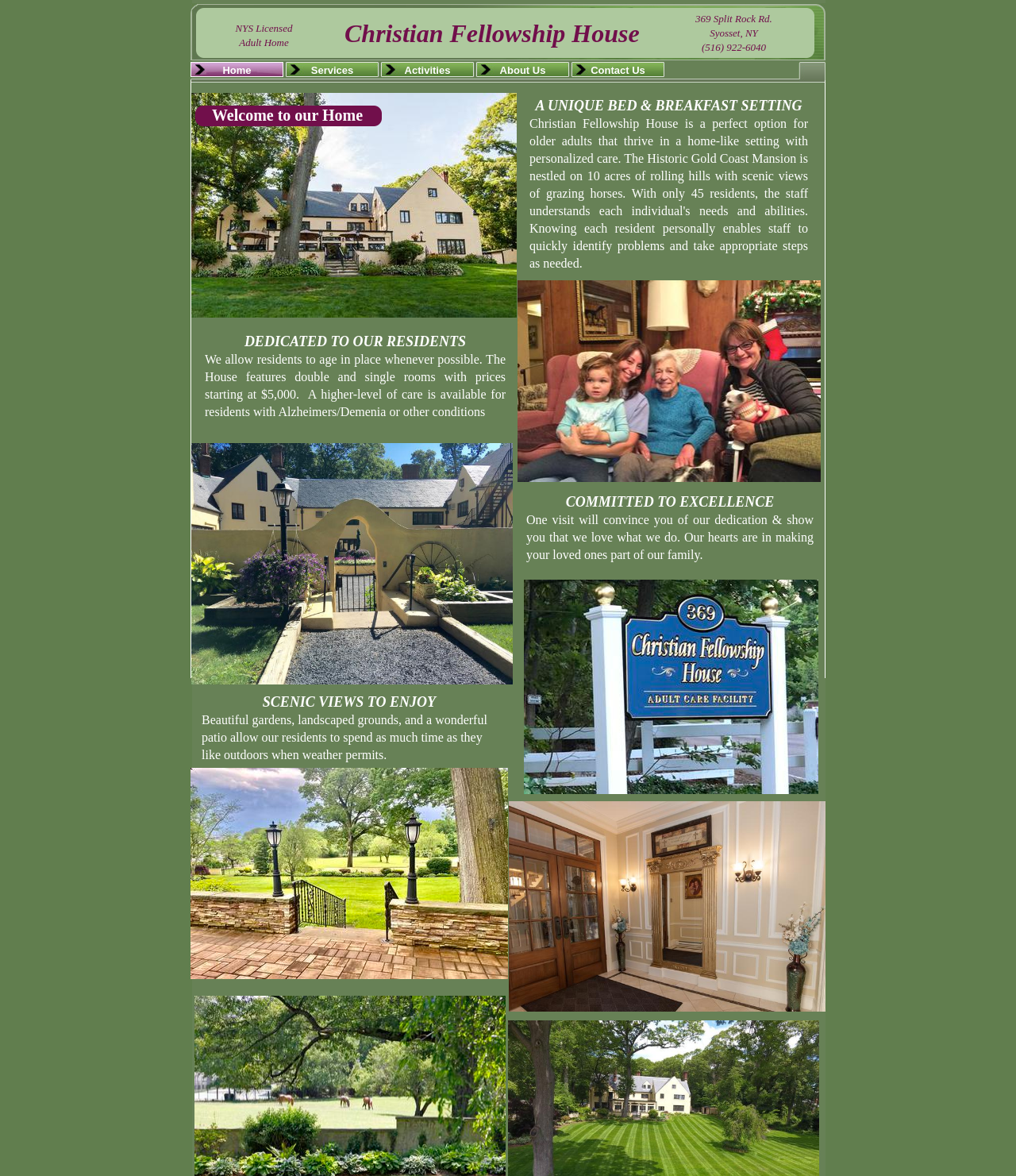What is the atmosphere like at Christian Fellowship House? Based on the screenshot, please respond with a single word or phrase.

Scenic views